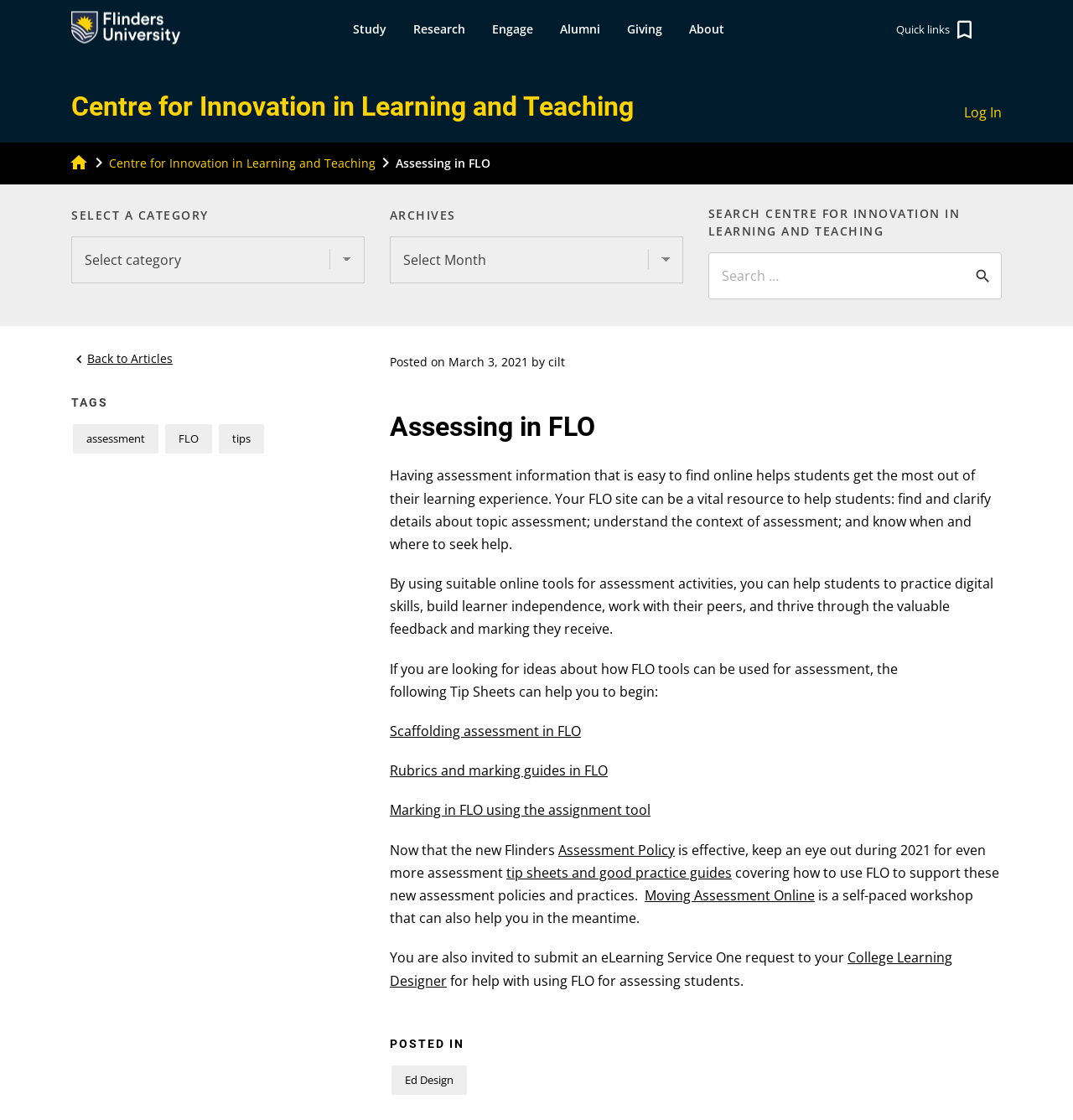Kindly determine the bounding box coordinates of the area that needs to be clicked to fulfill this instruction: "Go to the 'Centre for Innovation in Learning and Teaching' page".

[0.066, 0.08, 0.871, 0.111]